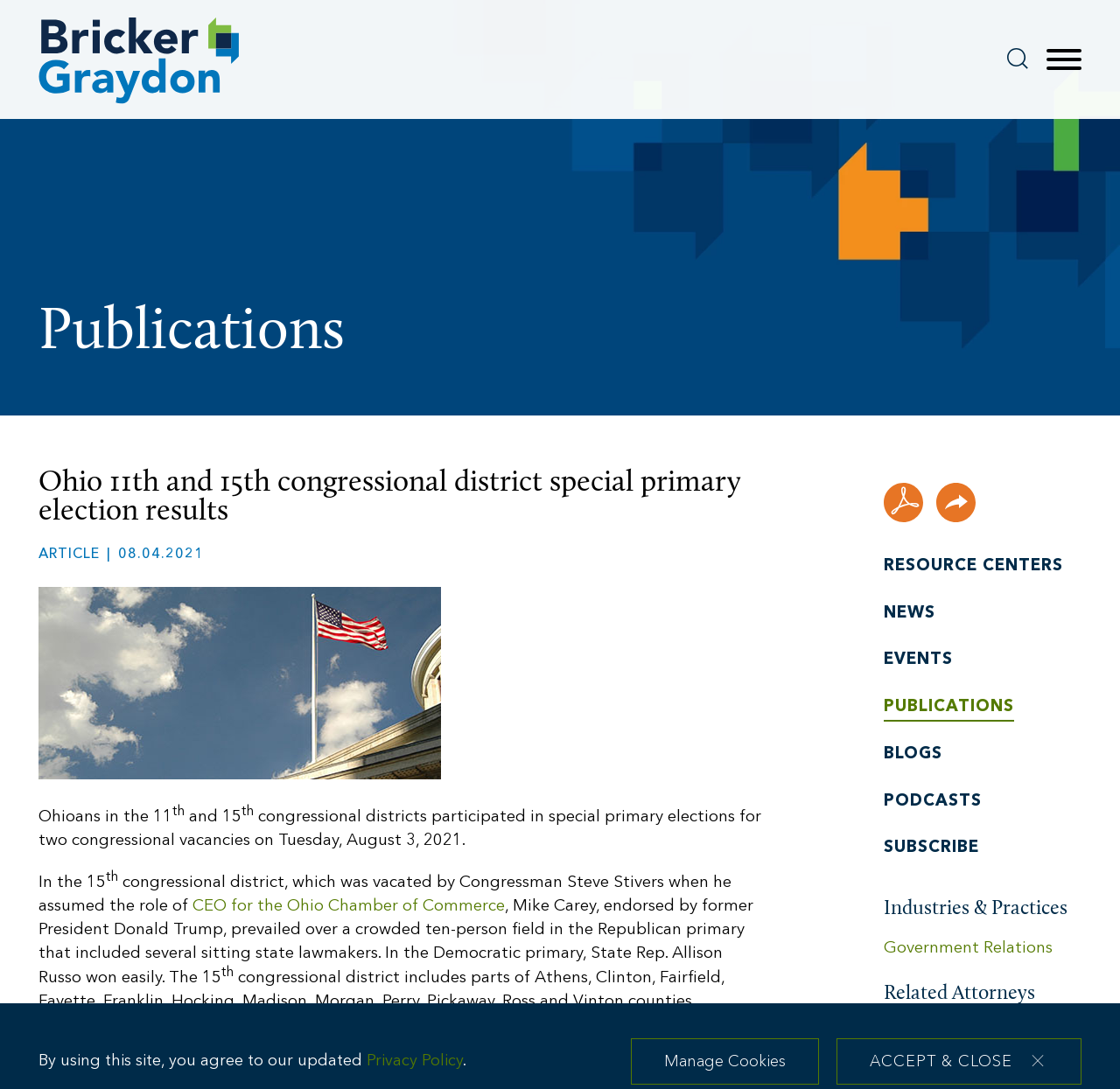Can you determine the bounding box coordinates of the area that needs to be clicked to fulfill the following instruction: "View PDF"?

[0.789, 0.443, 0.824, 0.479]